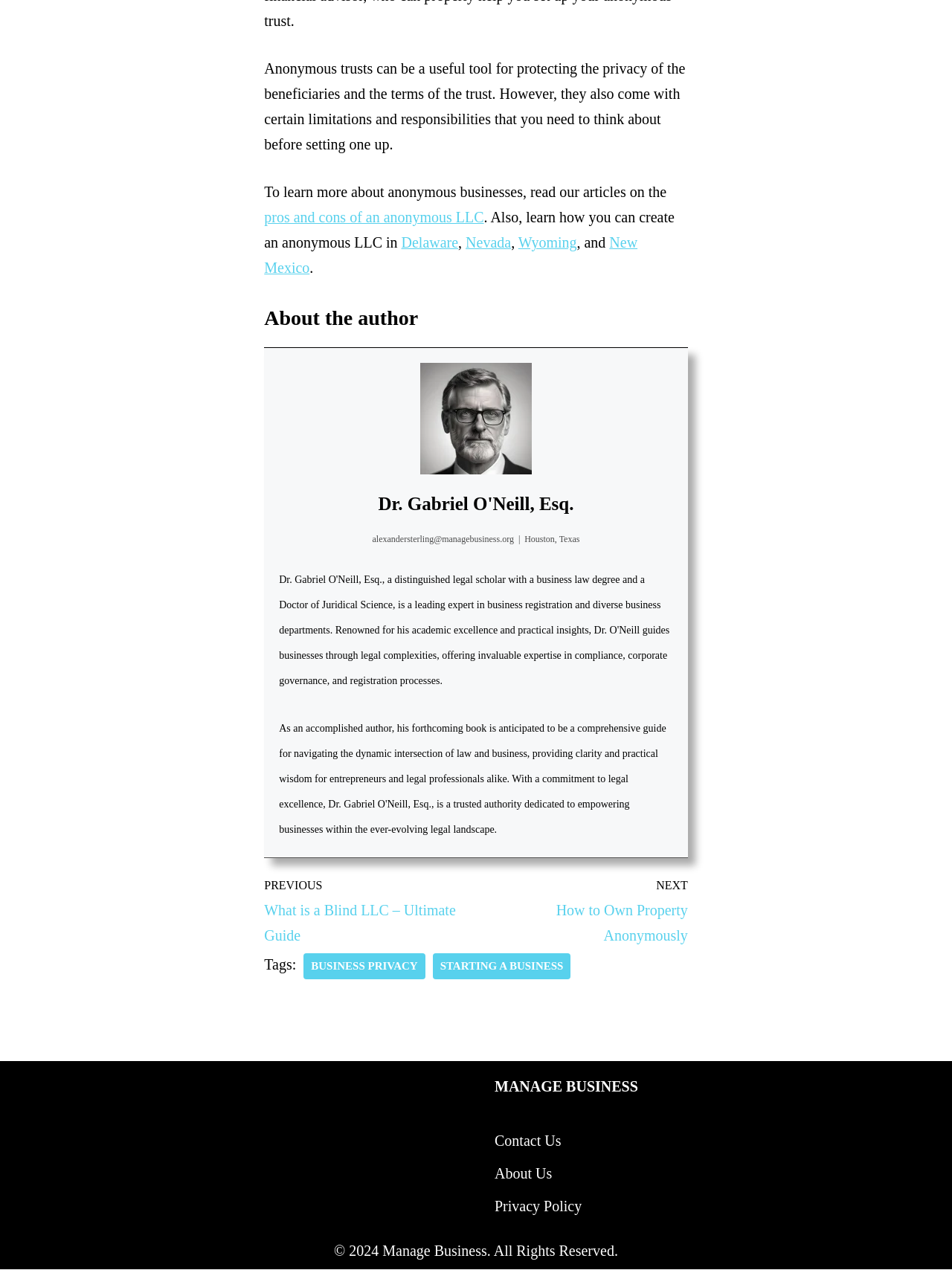Show the bounding box coordinates of the region that should be clicked to follow the instruction: "View previous article about Blind LLC."

[0.278, 0.688, 0.492, 0.747]